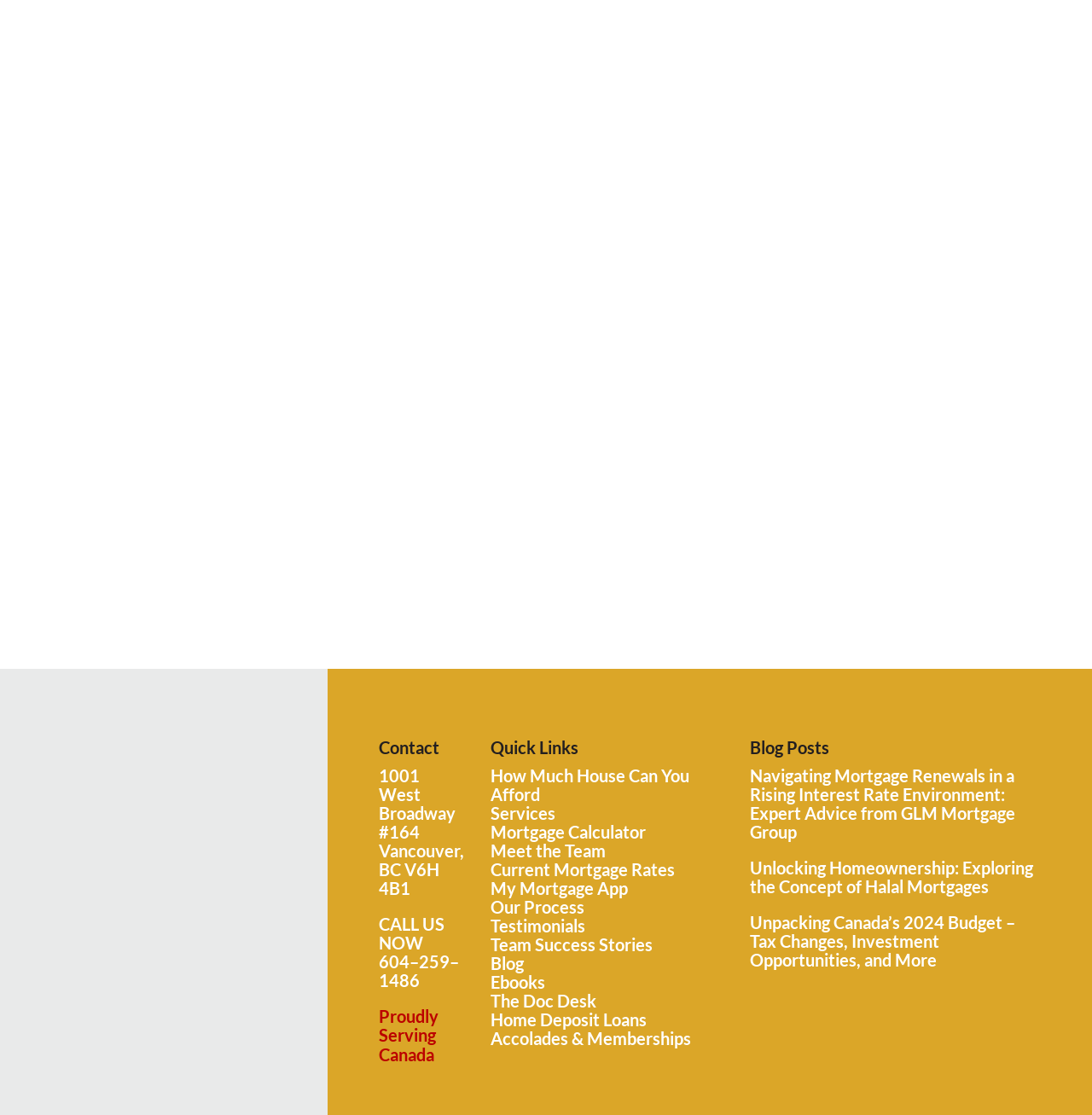Identify the bounding box for the element characterized by the following description: "Our Process".

[0.449, 0.804, 0.535, 0.823]